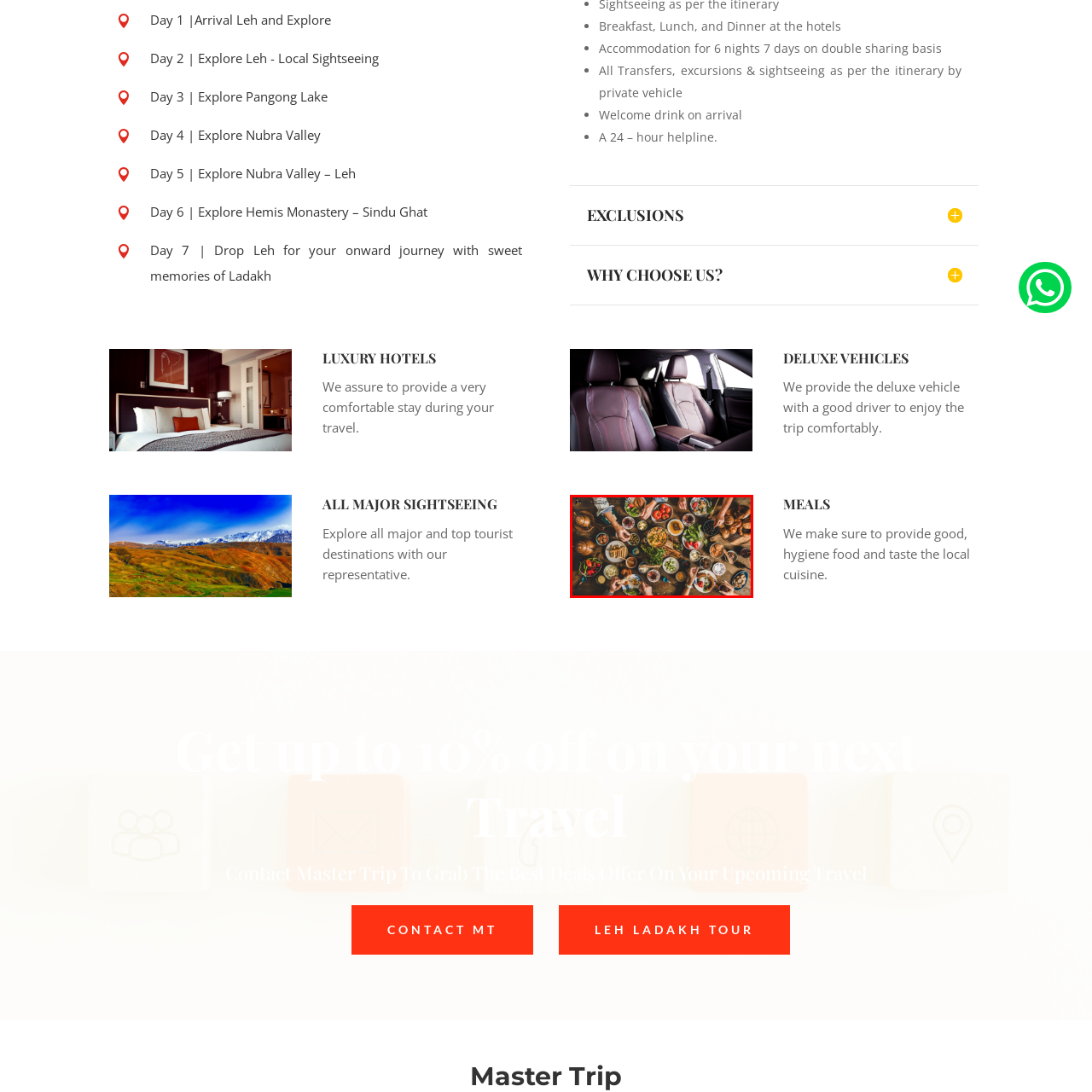Observe the image enclosed by the red box and thoroughly answer the subsequent question based on the visual details: What adds a touch of freshness to the table setting?

According to the caption, 'small bowls of olives, herbs, and fresh salad add a touch of freshness to the table setting', indicating that these items contribute to the freshness of the table setting.